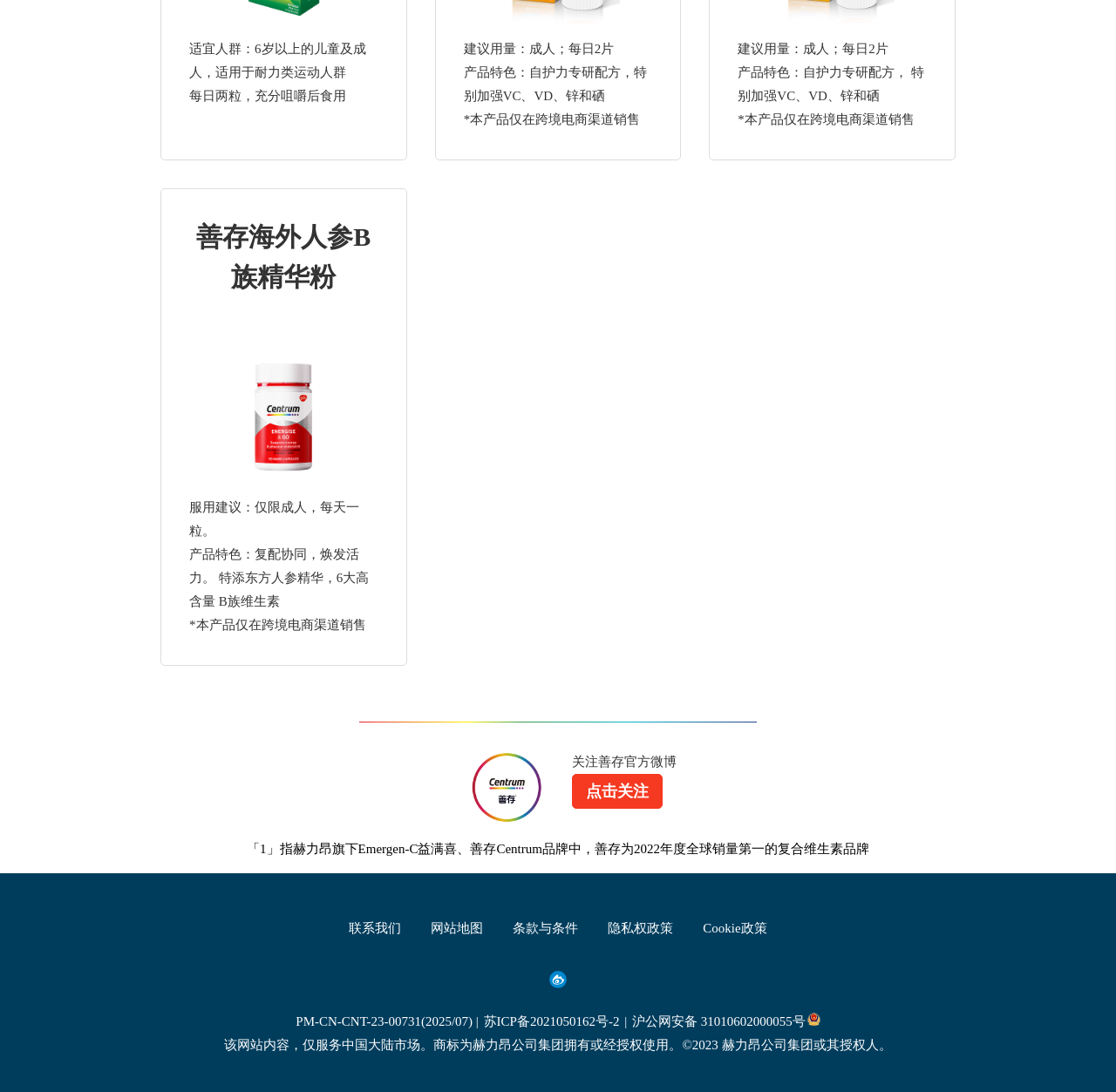Please specify the coordinates of the bounding box for the element that should be clicked to carry out this instruction: "Click the Facebook link". The coordinates must be four float numbers between 0 and 1, formatted as [left, top, right, bottom].

[0.488, 0.885, 0.512, 0.909]